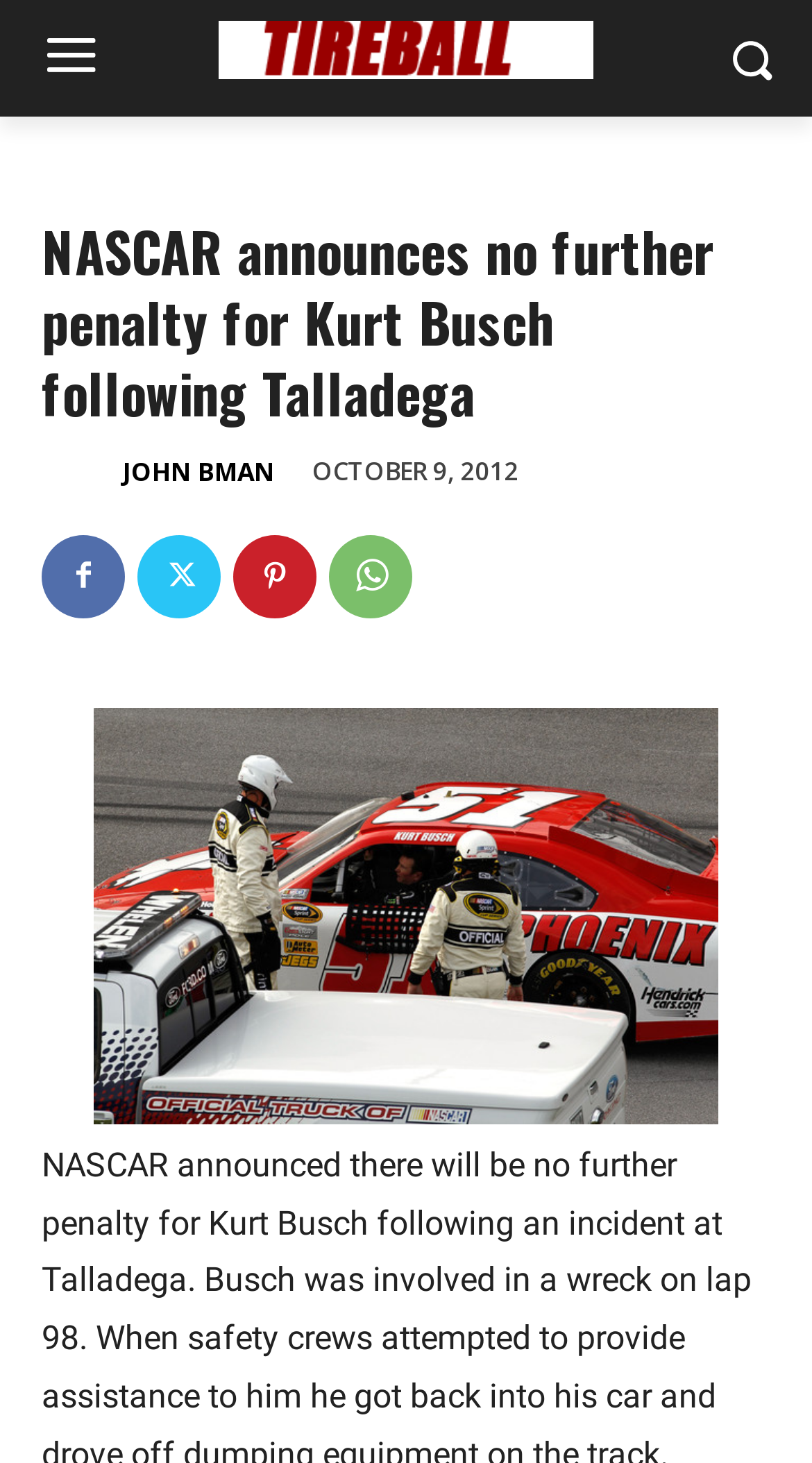Find the bounding box coordinates of the clickable element required to execute the following instruction: "Click the logo". Provide the coordinates as four float numbers between 0 and 1, i.e., [left, top, right, bottom].

[0.231, 0.014, 0.769, 0.054]